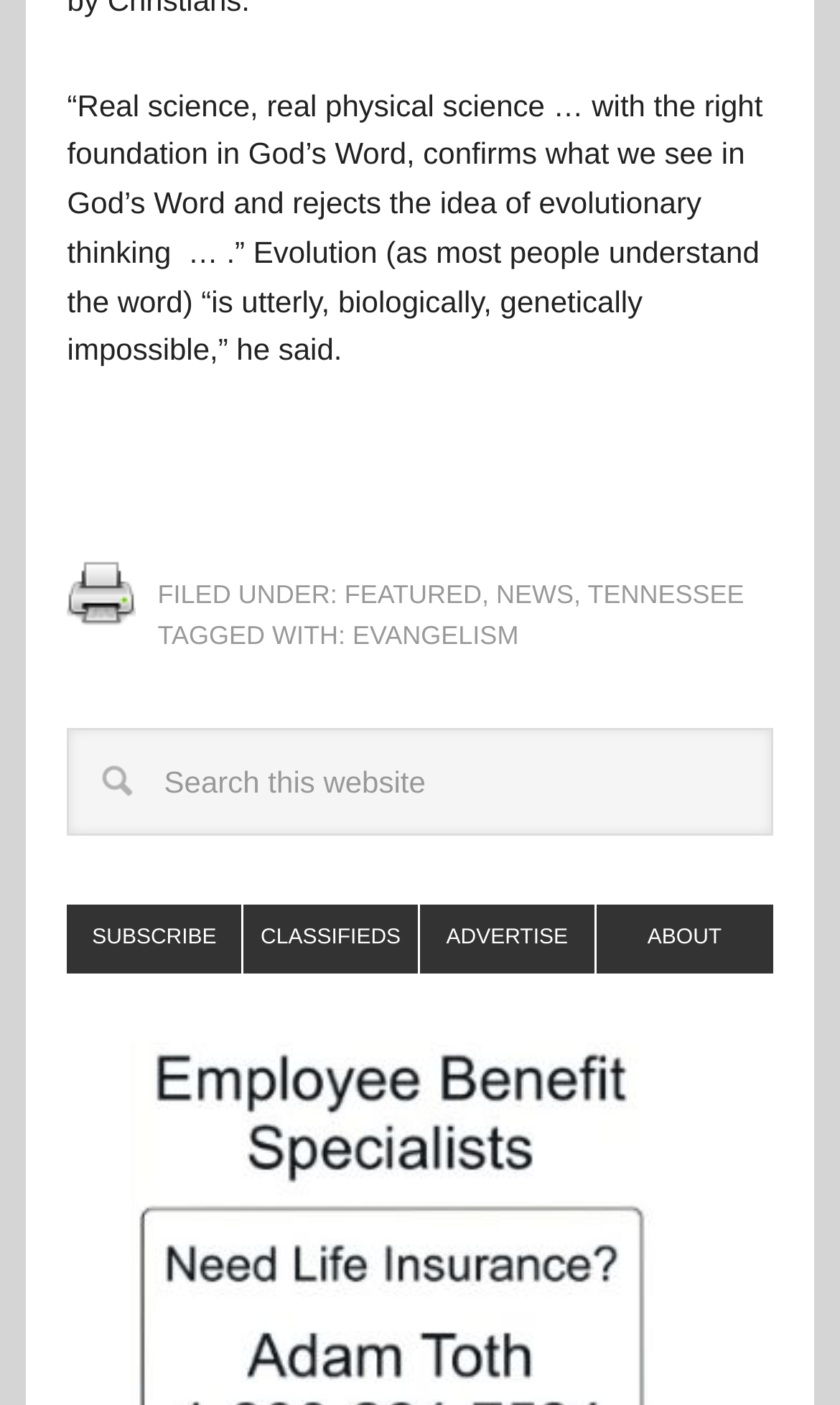Determine the bounding box coordinates of the section to be clicked to follow the instruction: "Read about the website". The coordinates should be given as four float numbers between 0 and 1, formatted as [left, top, right, bottom].

[0.71, 0.644, 0.92, 0.693]